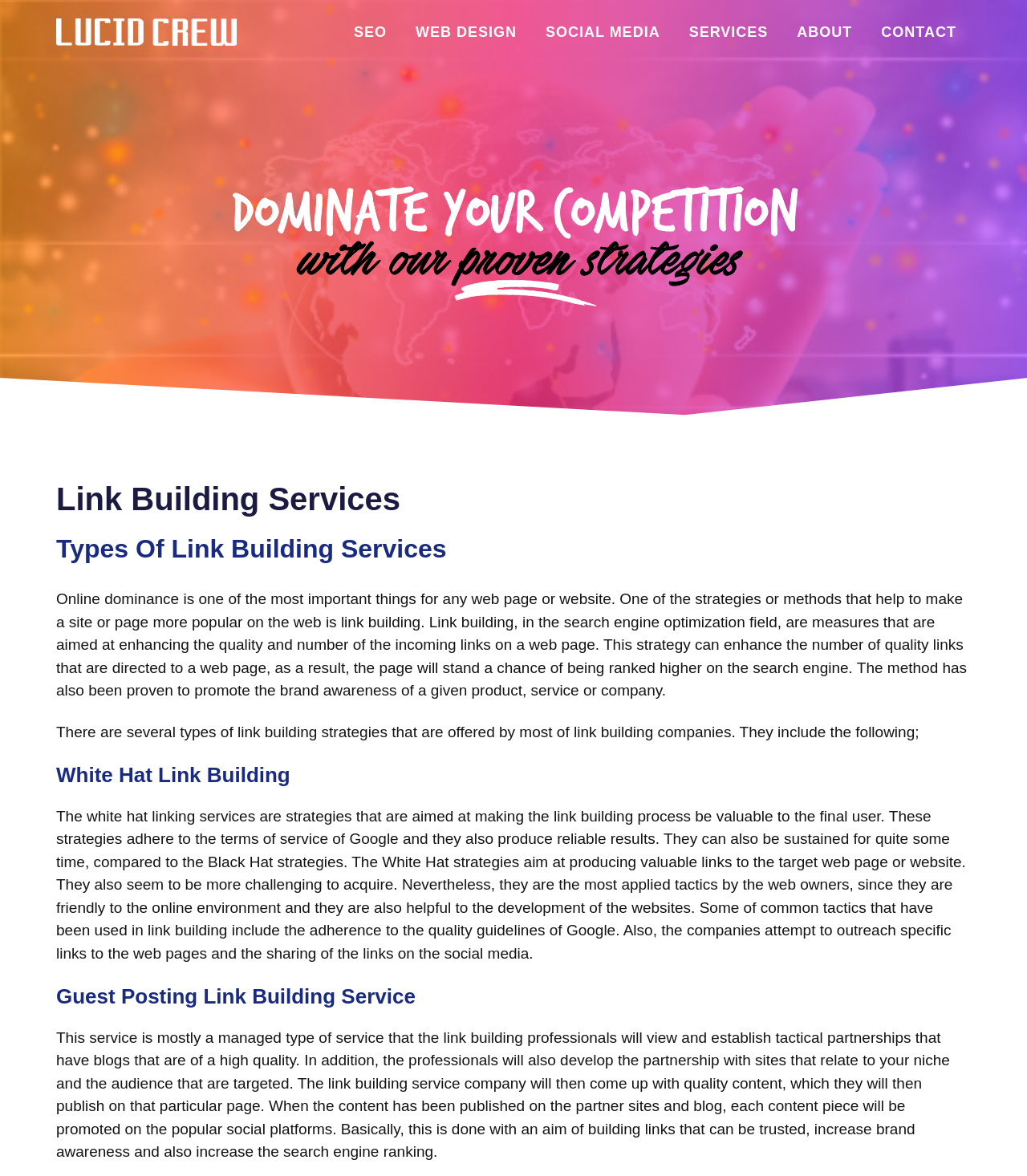How many types of link building strategies are mentioned?
Refer to the image and provide a one-word or short phrase answer.

Two